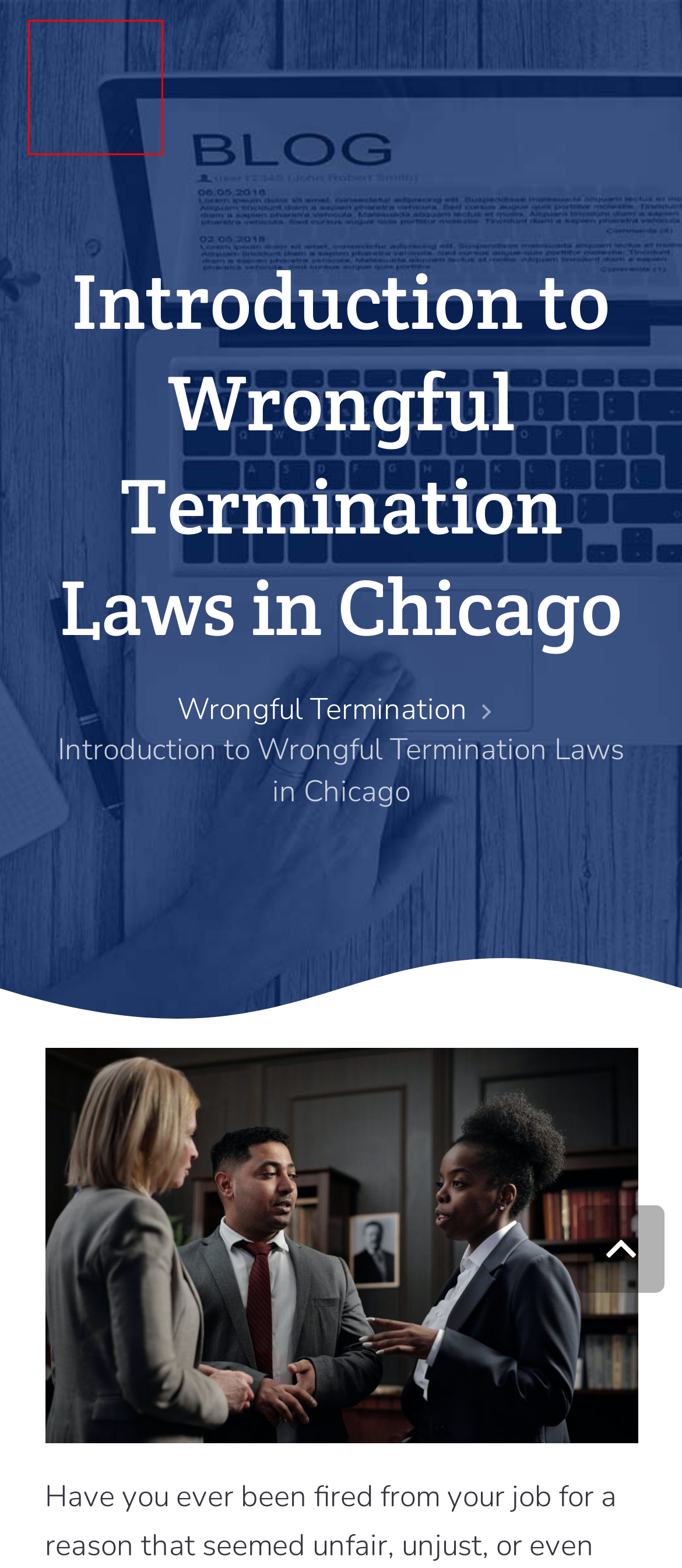You have a screenshot of a webpage with a red bounding box around a UI element. Determine which webpage description best matches the new webpage that results from clicking the element in the bounding box. Here are the candidates:
A. punitive damages | Wex | US Law | LII / Legal Information Institute
B. How to Choose and Form Your Business Structure in Tennessee - The Crone Law Firm
C. Memphis Lawyer Jack Turner Discusses Wednesday Graceland Court Hearing - The Crone Law Firm
D. Wrongful Termination Archives - The Crone Law Firm
E. Racial Discrimination Archives - The Crone Law Firm
F. Gender Discrimination Archives - The Crone Law Firm
G. The Crone Law Firm | Expert Employment & Business Law Attorneys
H. Personal Injury Archives - The Crone Law Firm

G